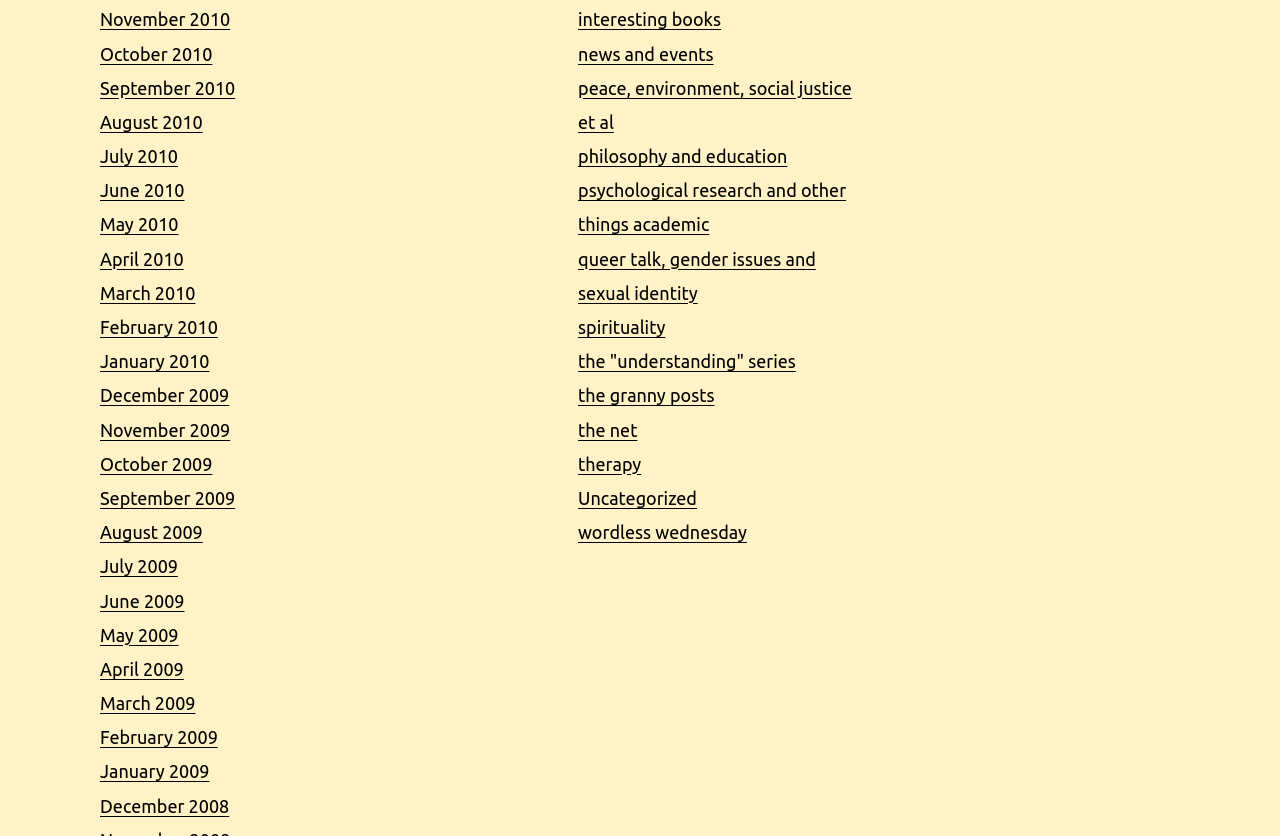Identify the bounding box coordinates of the specific part of the webpage to click to complete this instruction: "explore news and events".

[0.452, 0.052, 0.558, 0.076]